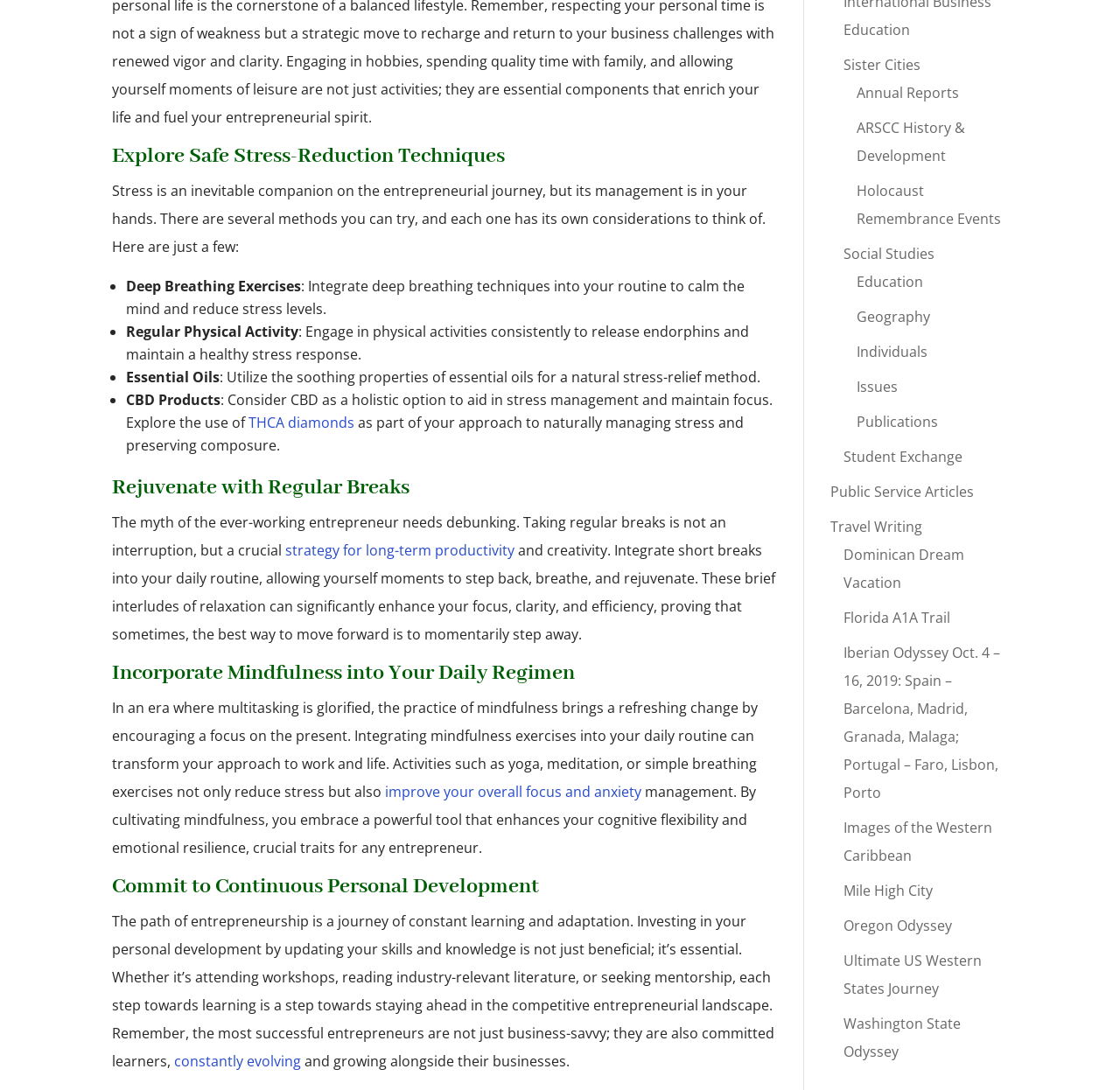Locate the bounding box coordinates of the area you need to click to fulfill this instruction: 'Click on 'THCA diamonds' to learn more about CBD products'. The coordinates must be in the form of four float numbers ranging from 0 to 1: [left, top, right, bottom].

[0.222, 0.379, 0.316, 0.397]